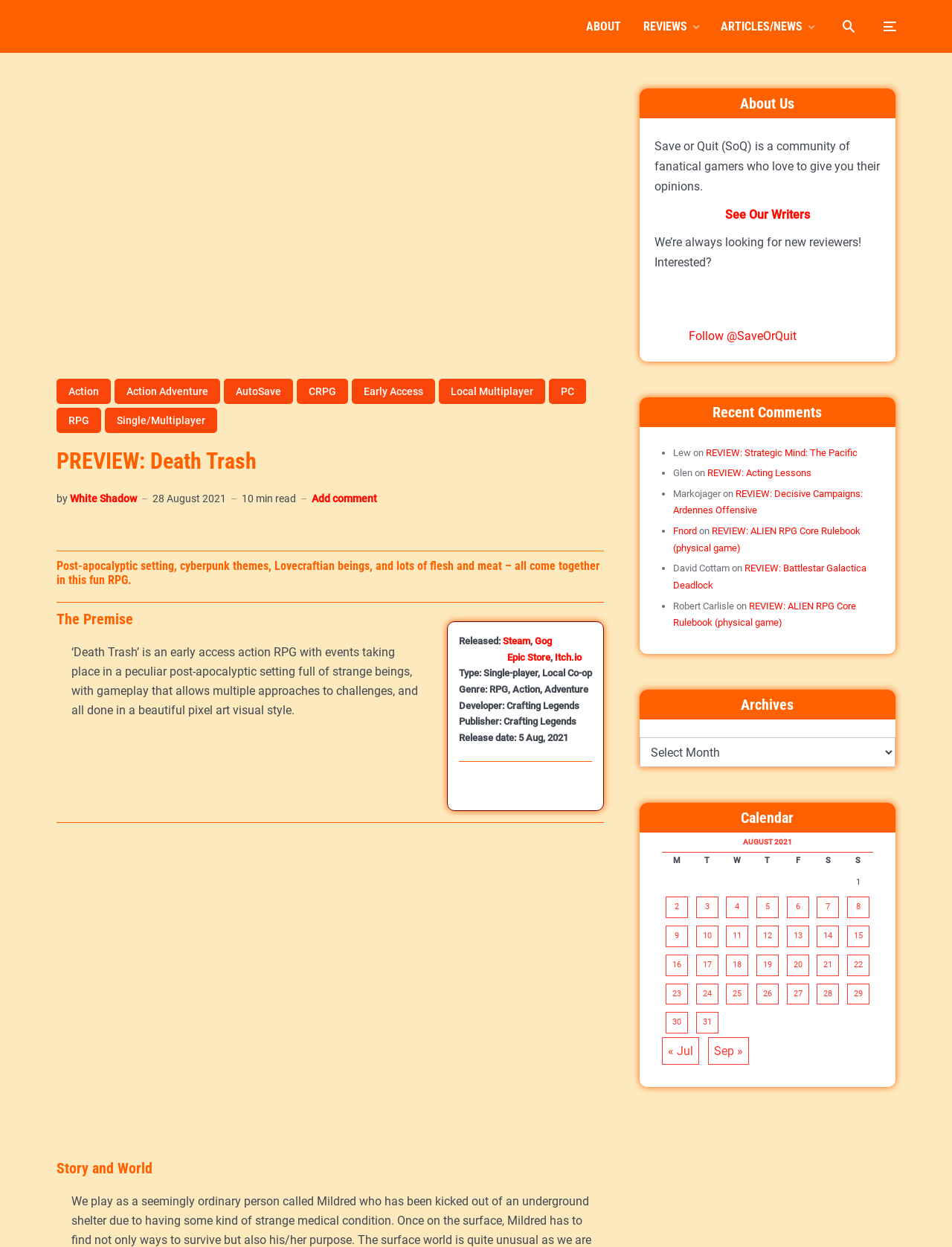Provide the bounding box coordinates of the section that needs to be clicked to accomplish the following instruction: "Follow on Facebook."

None